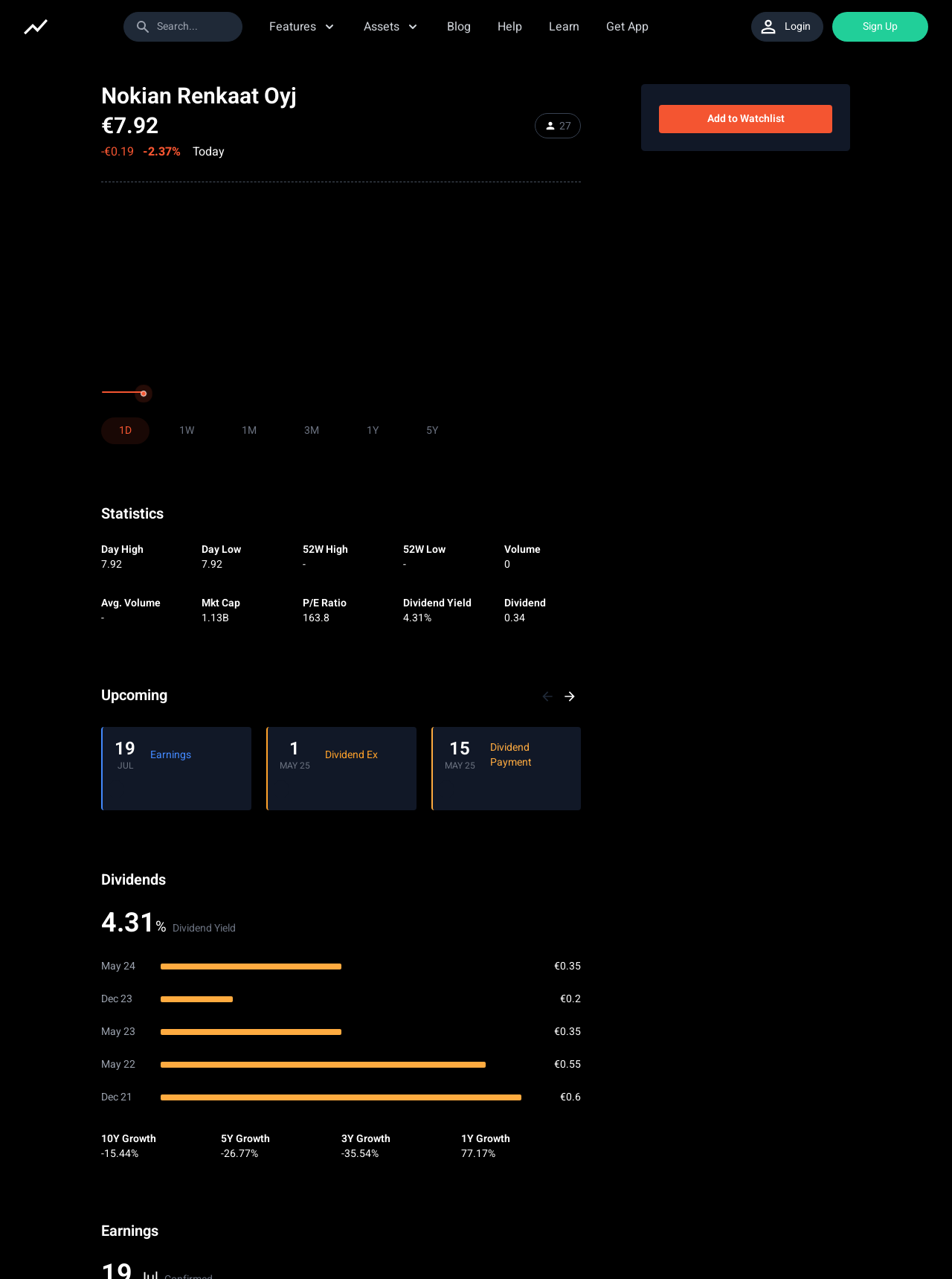Can you locate the main headline on this webpage and provide its text content?

Nokian Renkaat Oyj 